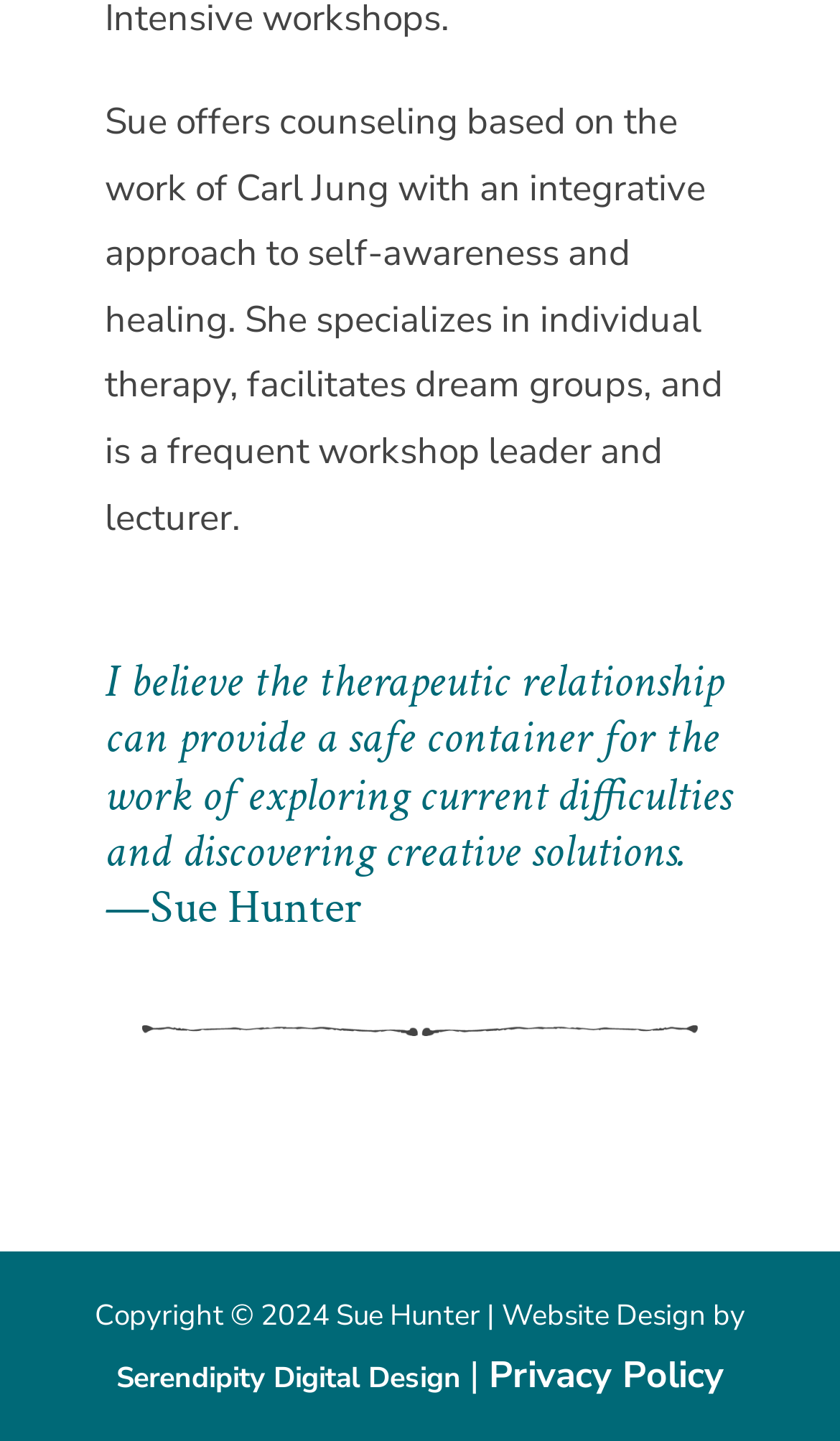What is the year of the copyright?
Please provide a comprehensive and detailed answer to the question.

The StaticText element with the text 'Copyright © 2024 Sue Hunter | Website Design by' explicitly states the year of the copyright as 2024.